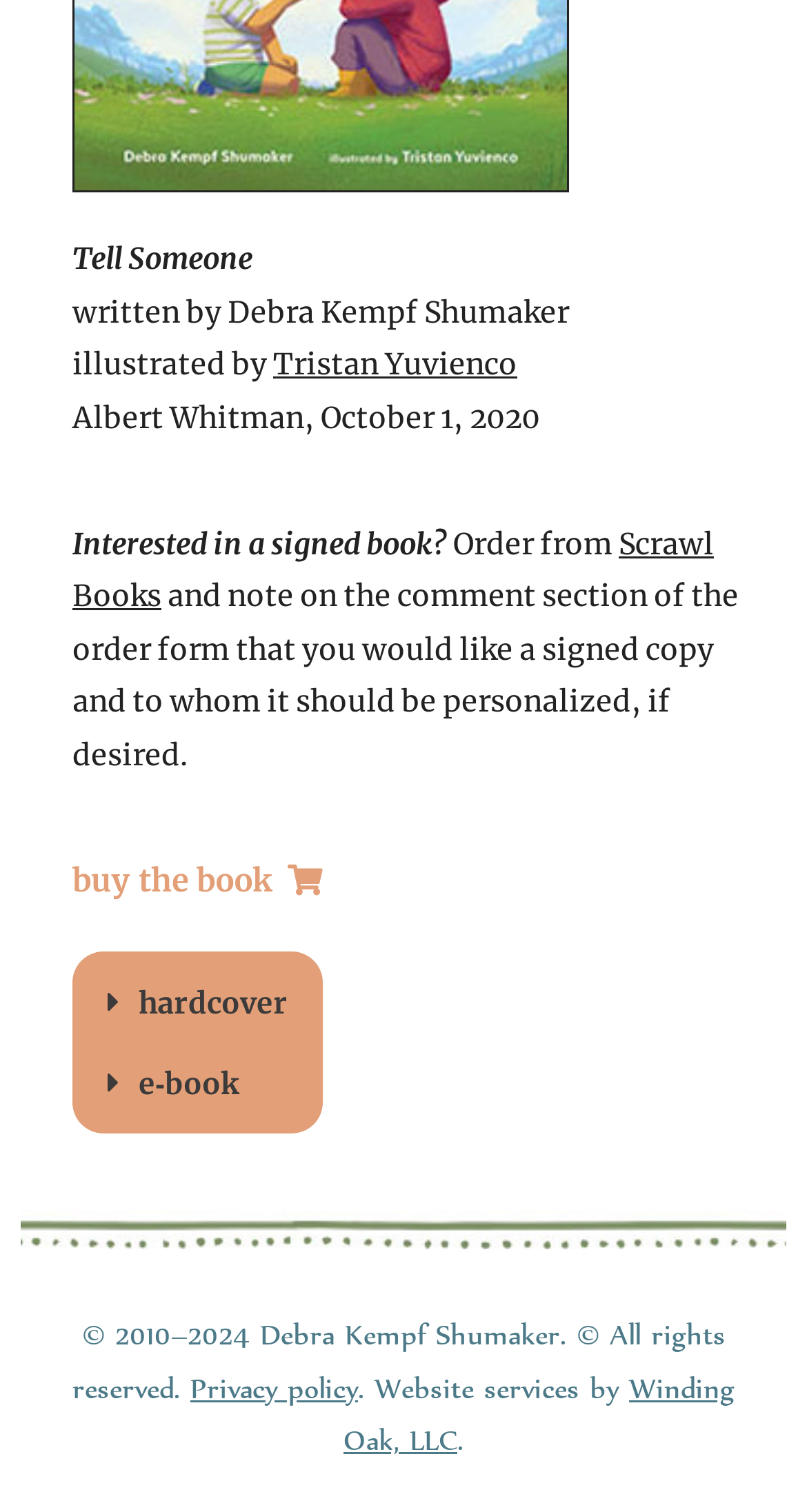Give a short answer using one word or phrase for the question:
What is the copyright year range?

2010-2024